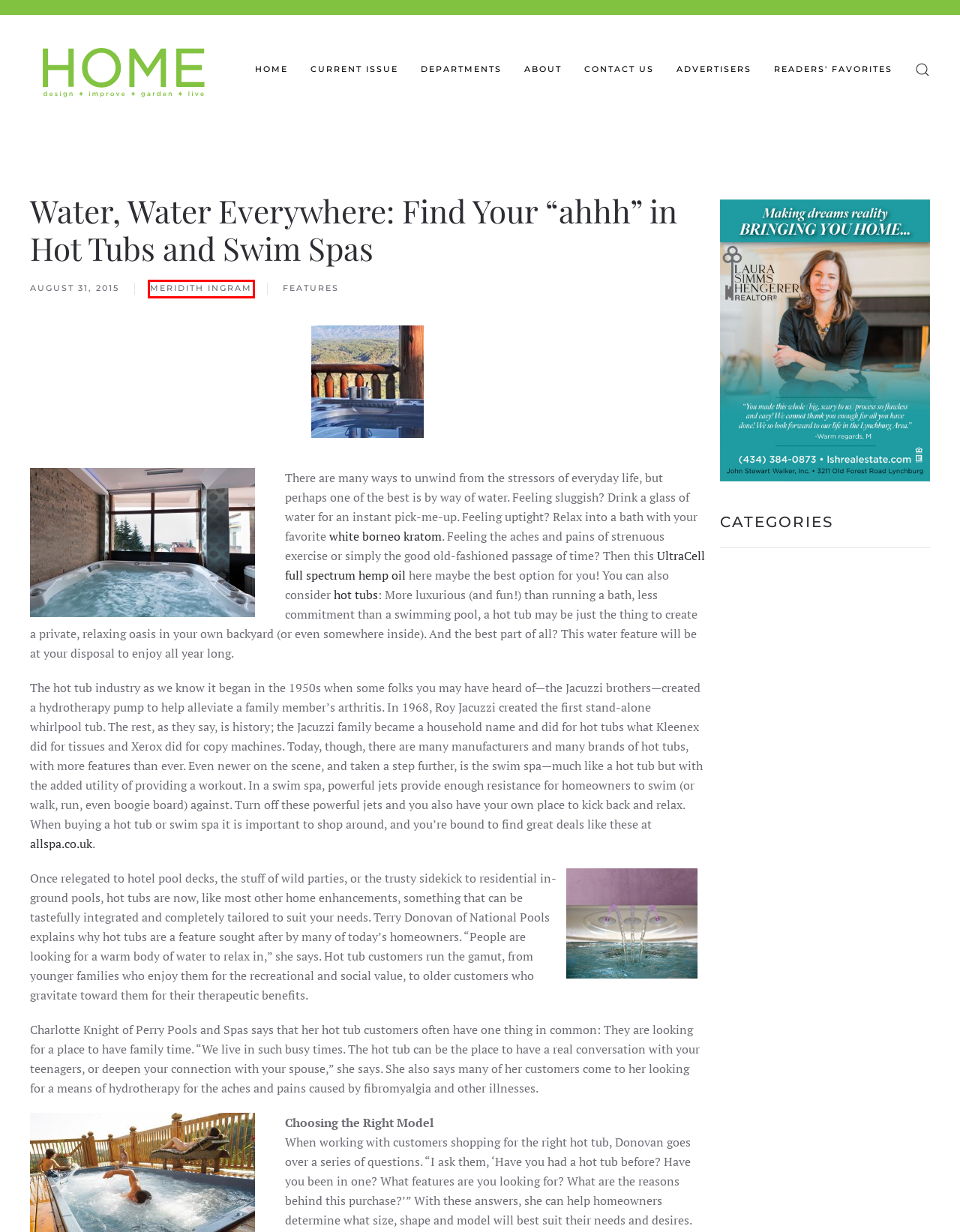With the provided webpage screenshot containing a red bounding box around a UI element, determine which description best matches the new webpage that appears after clicking the selected element. The choices are:
A. Features - Central Virginia HOME Magazine
B. Kratom Review: White Borneo Kratom (Ghost Hippo) – Happy Hippo
C. allspa
D. Welcome to Elite Health - Elitehealthproducts.org
E. About - Central Virginia HOME Magazine
F. Laura Simms Hengerer
G. Central Virginia HOME Magazine
H. Meridith Ingram - Central Virginia HOME Magazine

H